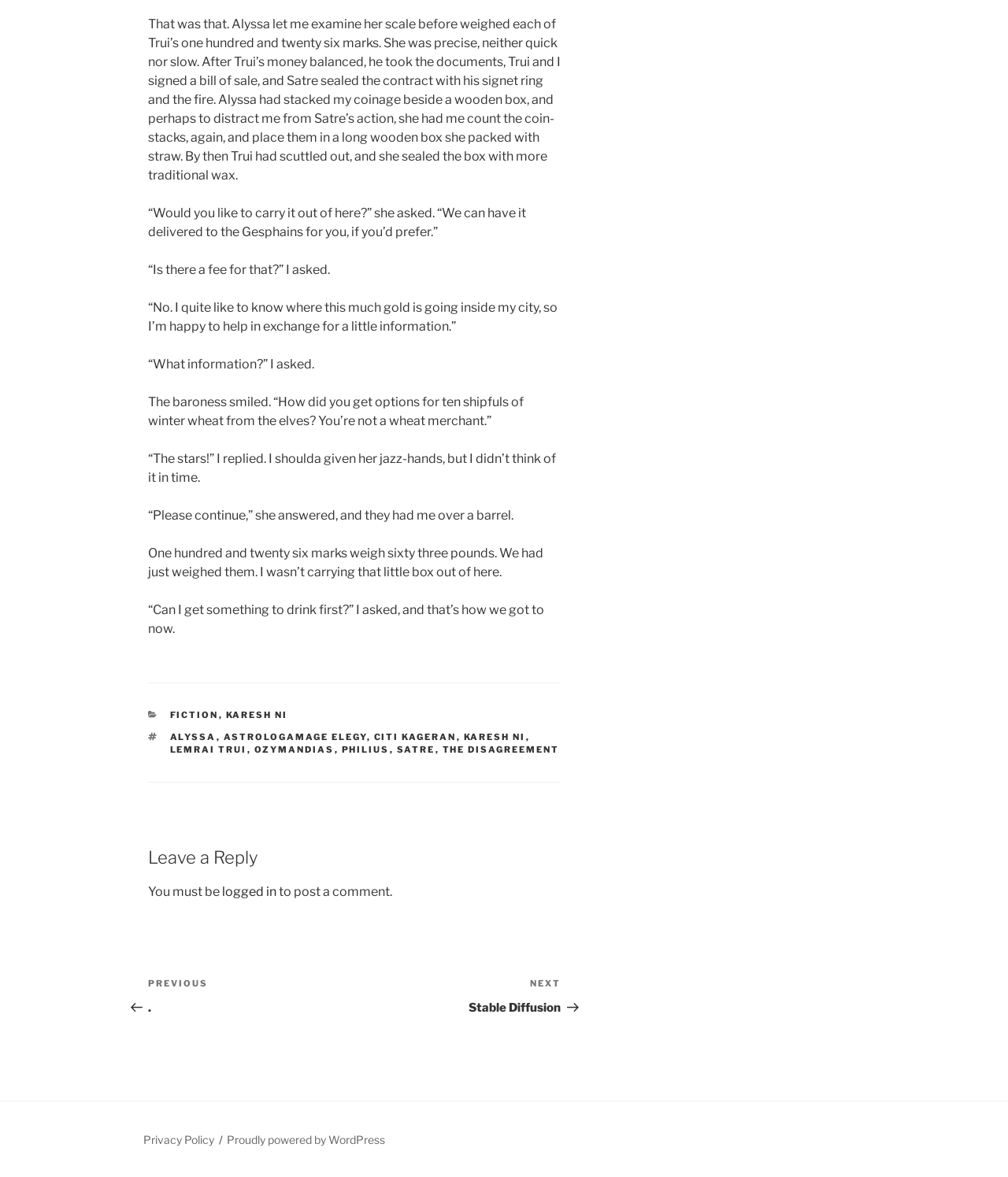Who sealed the contract with his signet ring and the fire?
Using the visual information from the image, give a one-word or short-phrase answer.

Satre